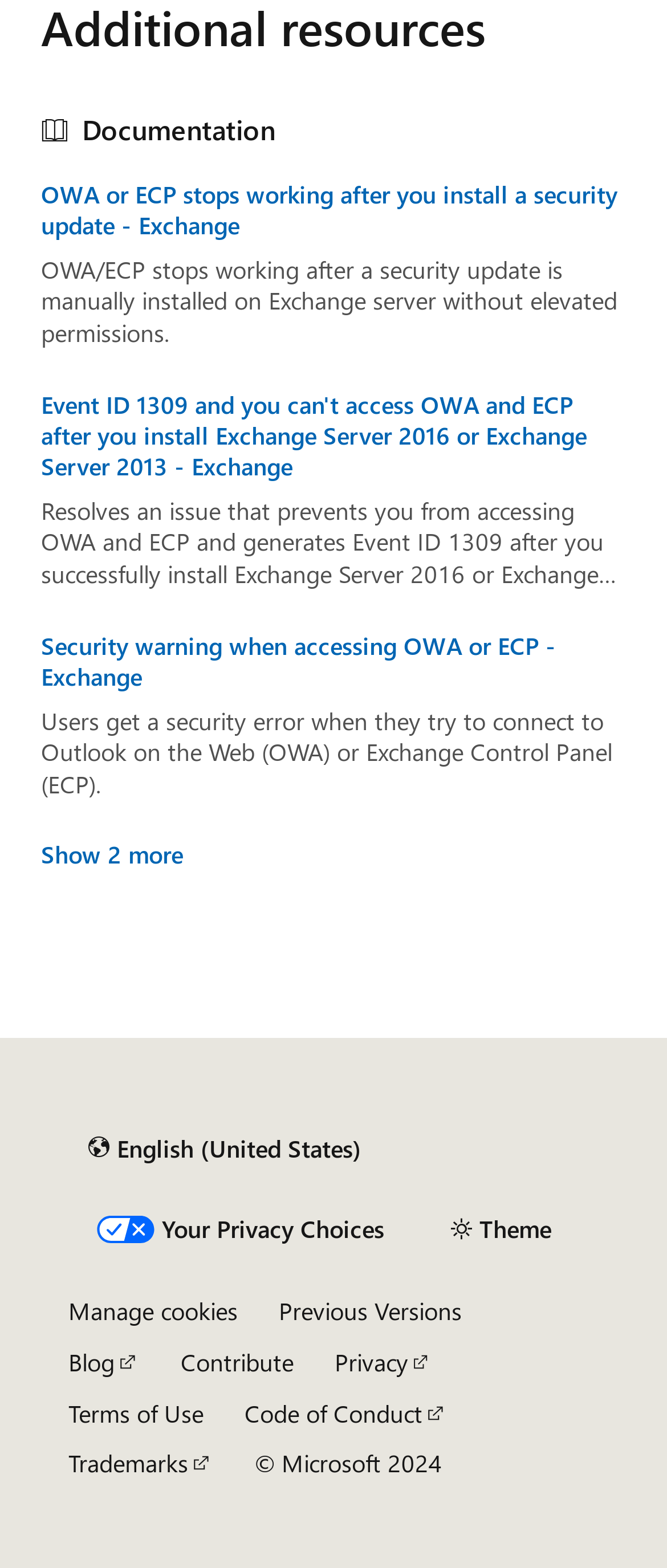Determine the bounding box coordinates of the clickable area required to perform the following instruction: "Select the 'Theme' button". The coordinates should be represented as four float numbers between 0 and 1: [left, top, right, bottom].

[0.646, 0.766, 0.856, 0.801]